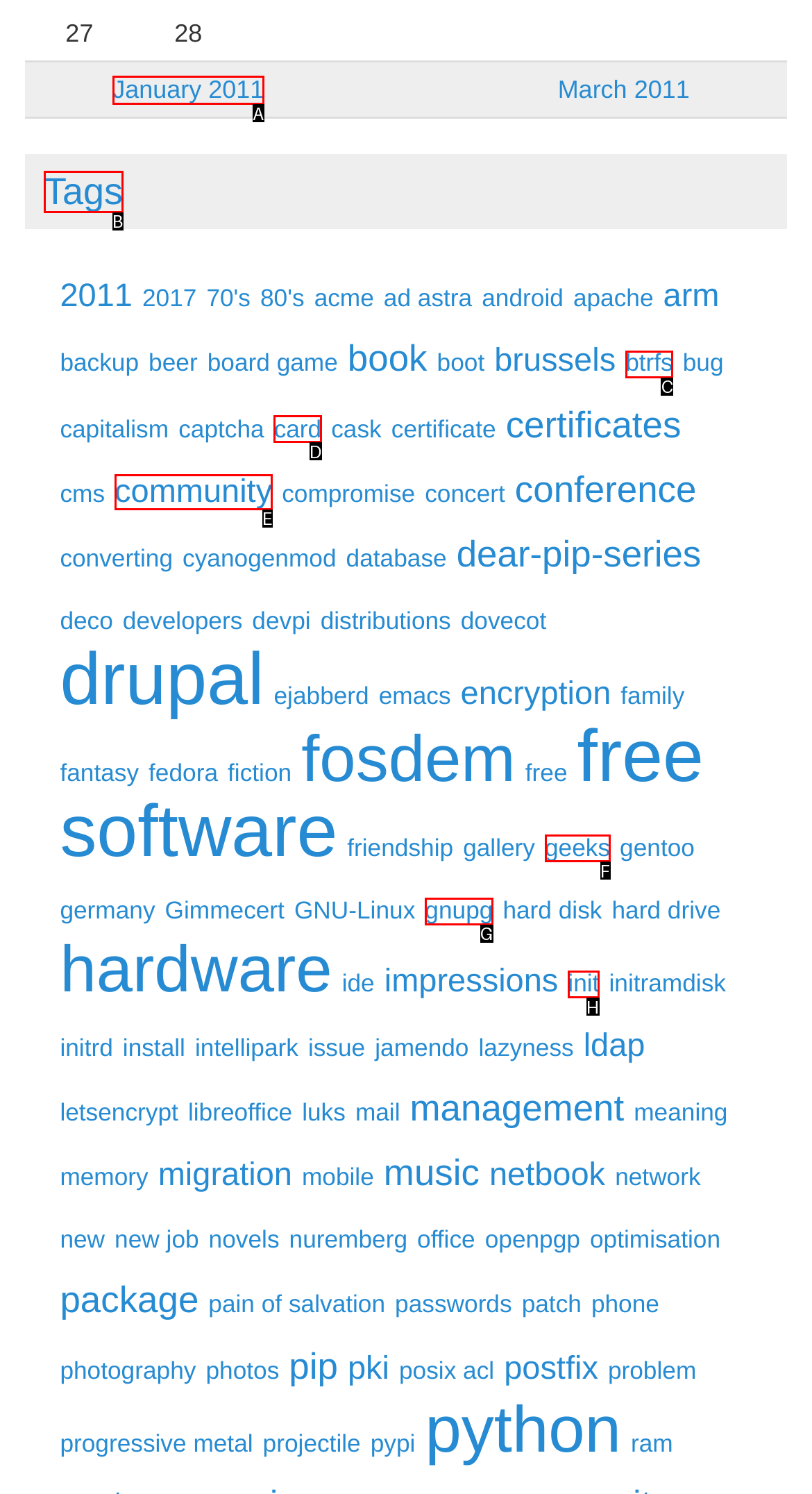To achieve the task: call 404.688.8810, which HTML element do you need to click?
Respond with the letter of the correct option from the given choices.

None